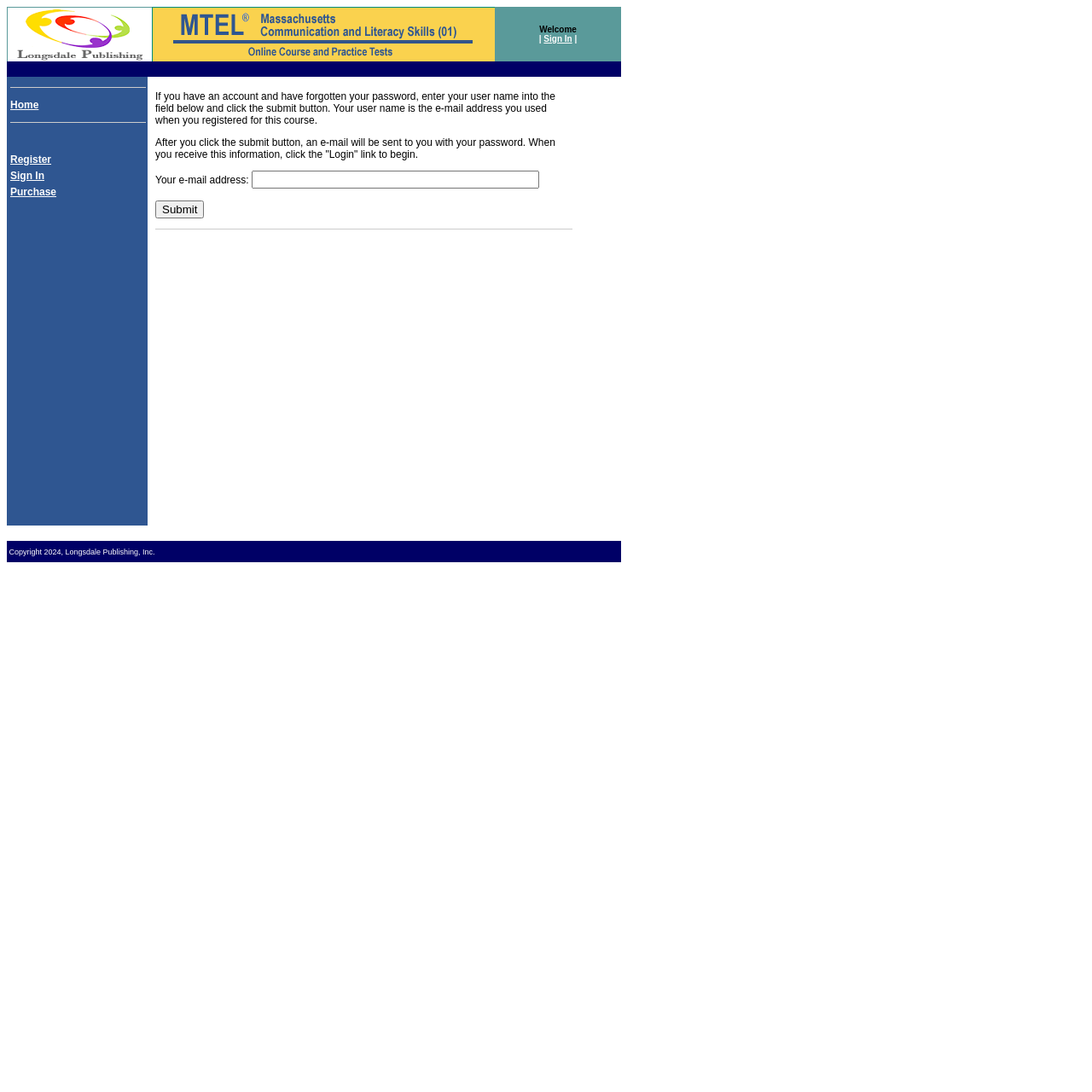Give a short answer using one word or phrase for the question:
What is the logo on the top left corner?

LearningTreeLogo